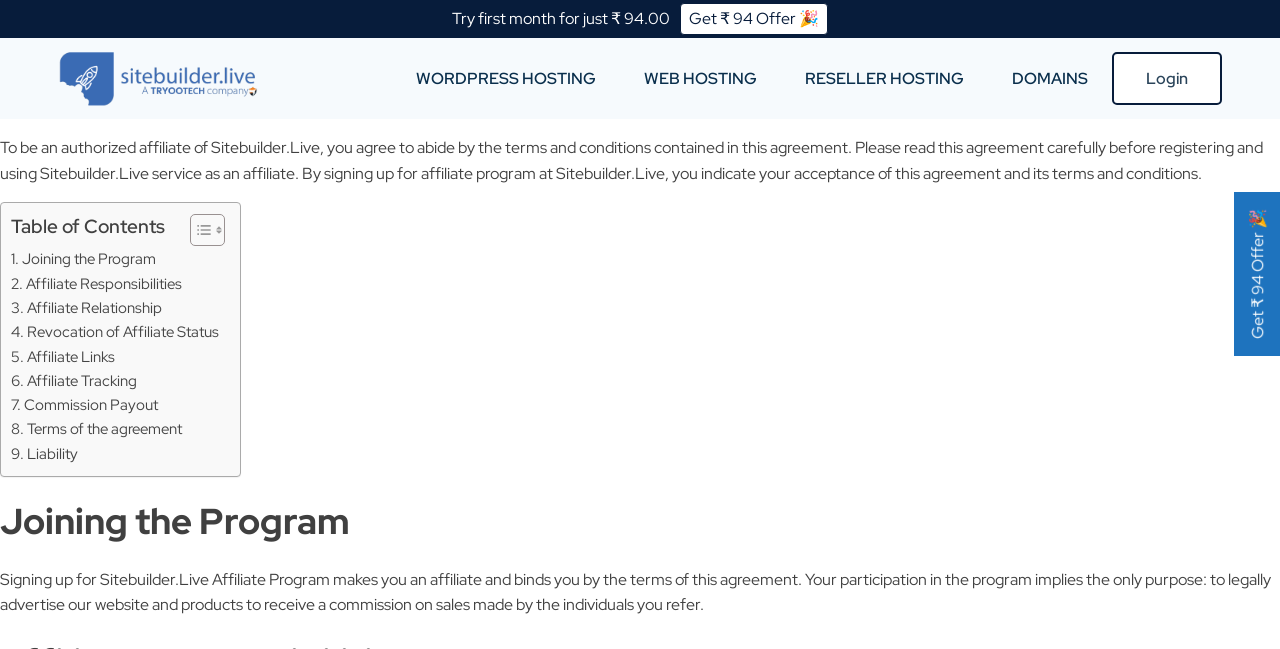What is the cost of the first month?
Can you provide a detailed and comprehensive answer to the question?

The webpage displays a promotional offer 'Try first month for just ₹ 94.00' which indicates the cost of the first month.